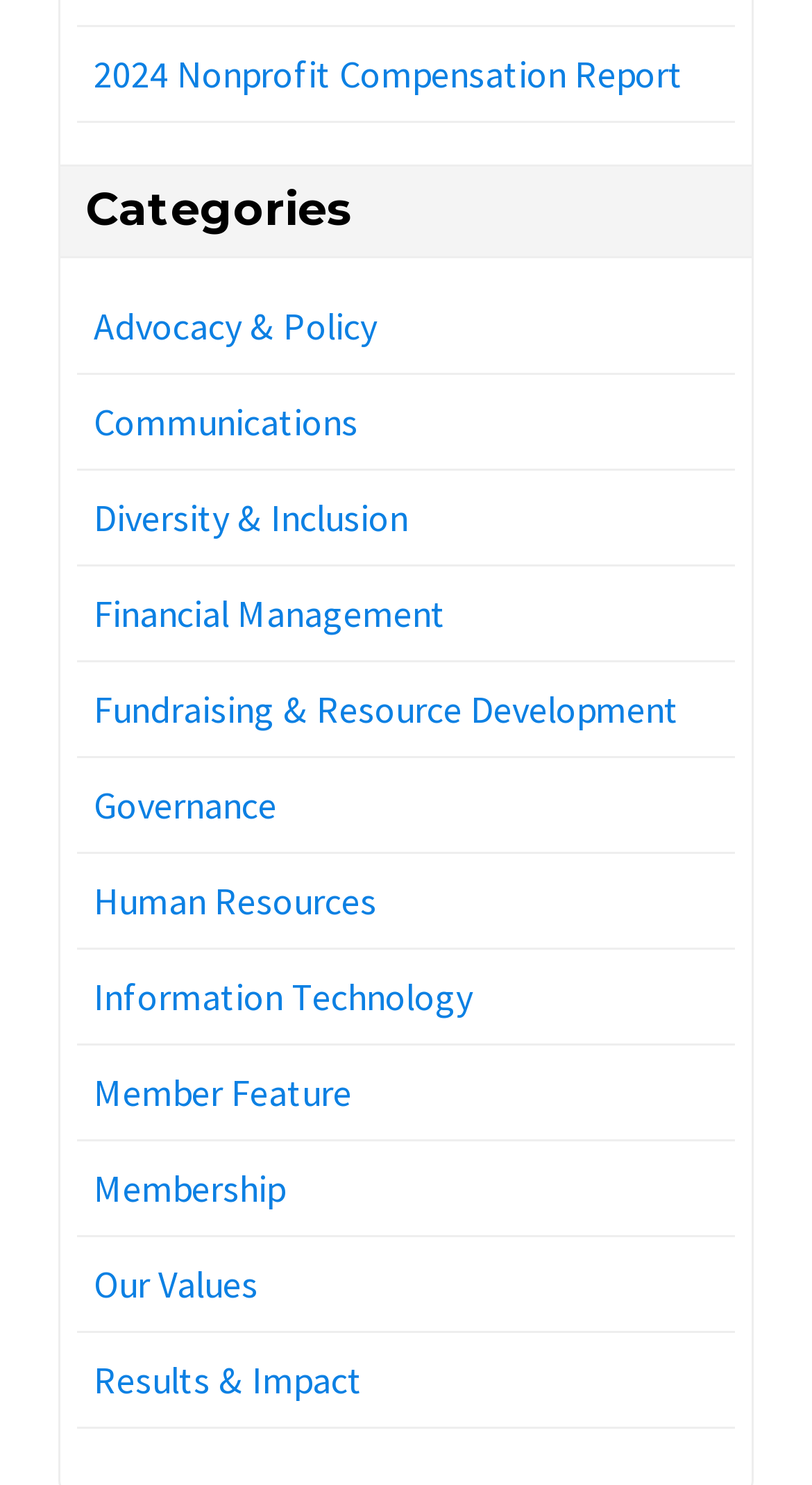Can you find the bounding box coordinates of the area I should click to execute the following instruction: "Learn about Diversity & Inclusion"?

[0.115, 0.332, 0.503, 0.364]